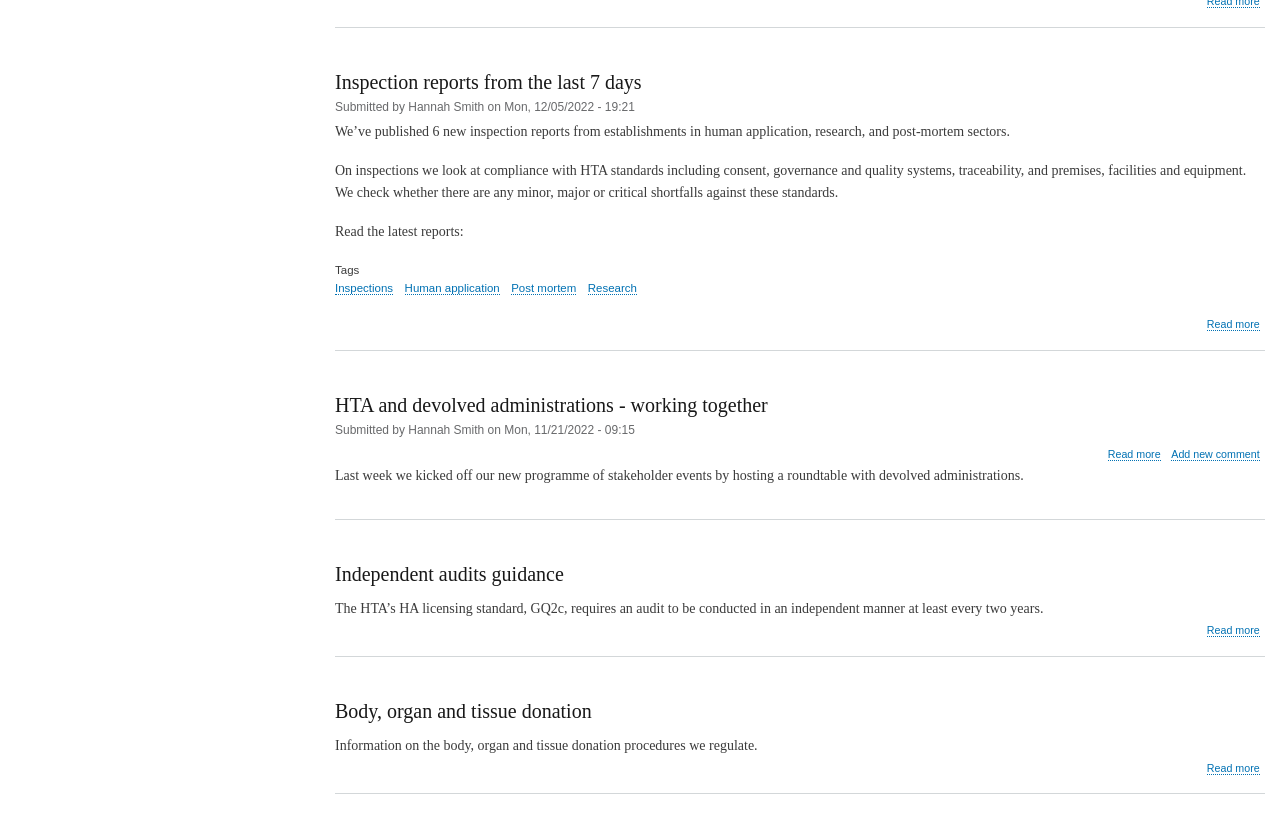Answer in one word or a short phrase: 
How many articles are on this webpage?

4